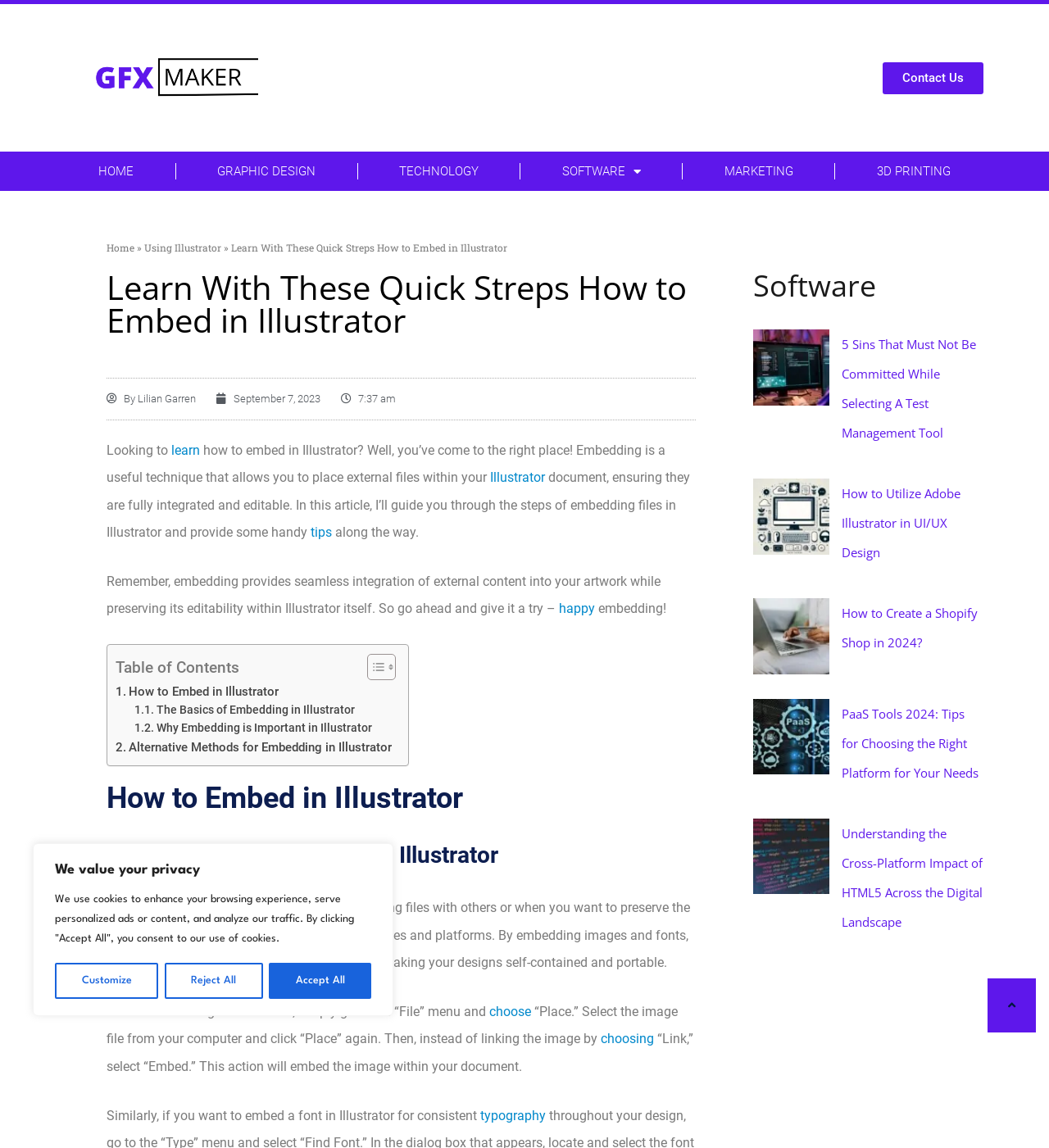Please locate the bounding box coordinates of the element that needs to be clicked to achieve the following instruction: "View the archive". The coordinates should be four float numbers between 0 and 1, i.e., [left, top, right, bottom].

None